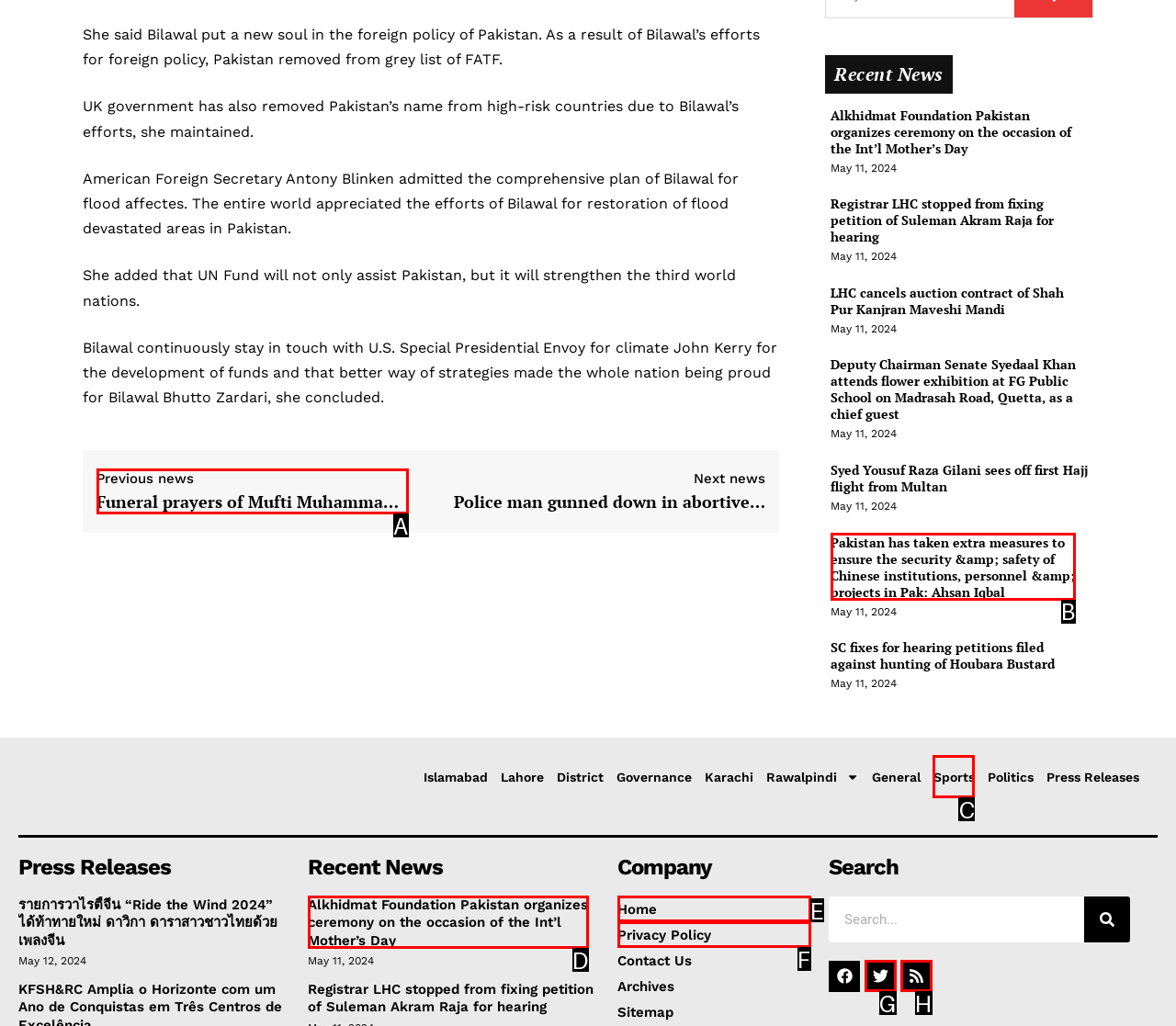Select the HTML element that corresponds to the description: Rss
Reply with the letter of the correct option from the given choices.

H